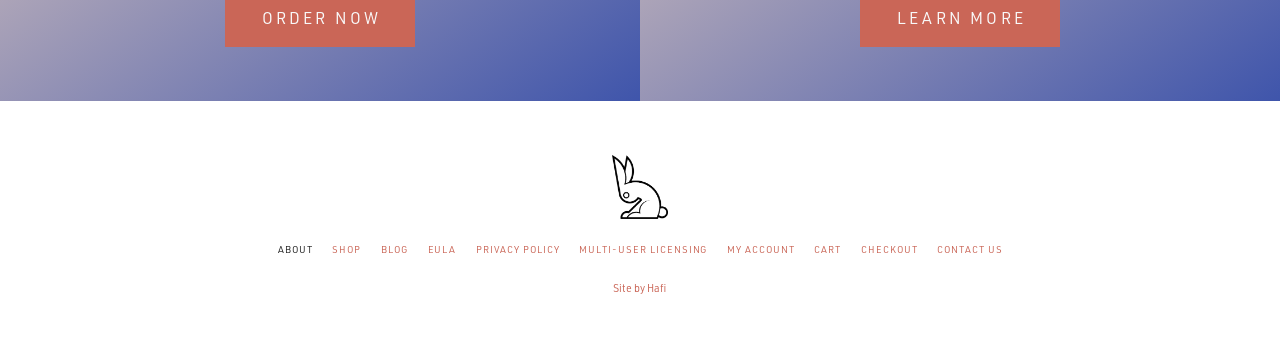Identify the bounding box coordinates for the UI element described as: "parent_node: ABOUT".

[0.461, 0.442, 0.539, 0.625]